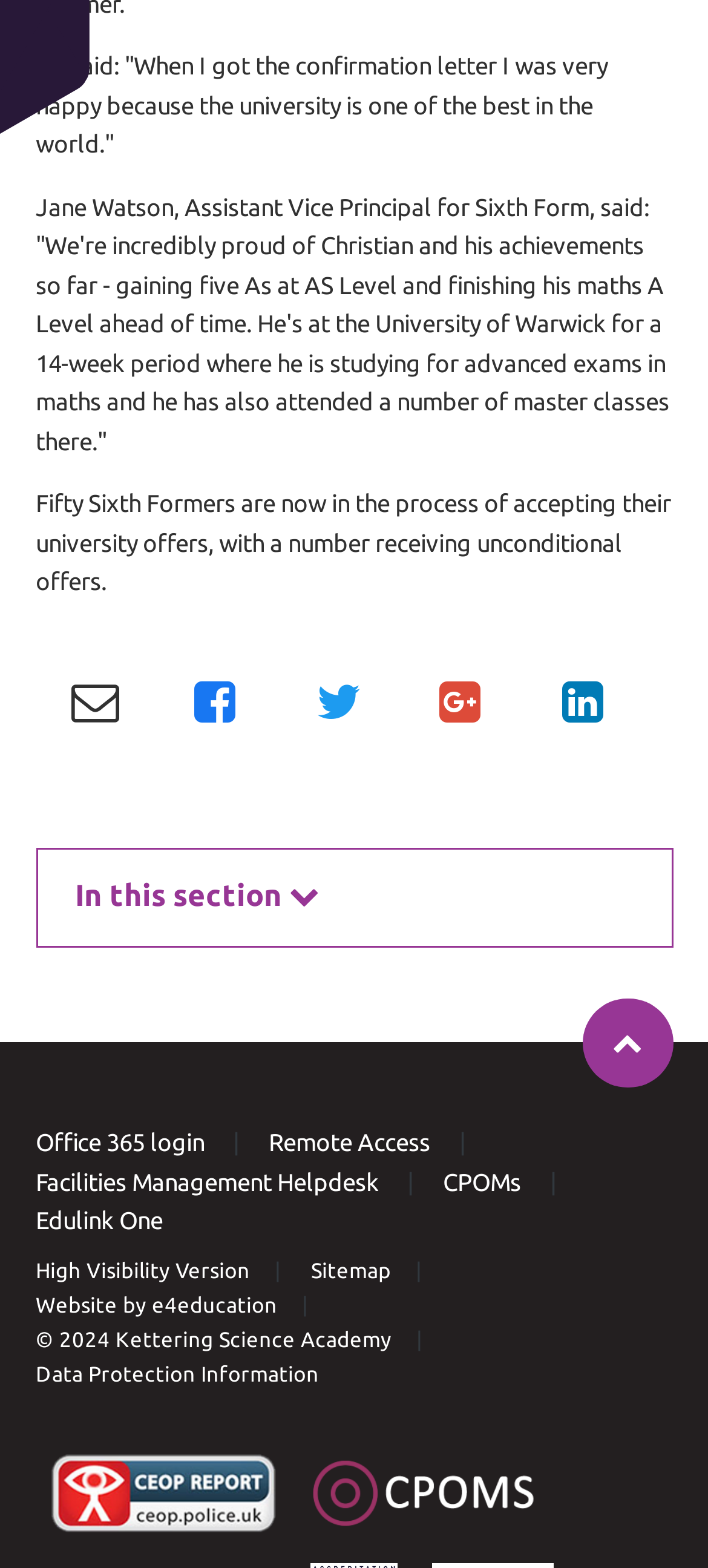What is the position of the link 'Office 365 login' on the webpage?
Refer to the image and give a detailed response to the question.

Based on the bounding box coordinates, the link 'Office 365 login' is located at [0.05, 0.721, 0.288, 0.737], which indicates it is positioned at the top-left part of the webpage.